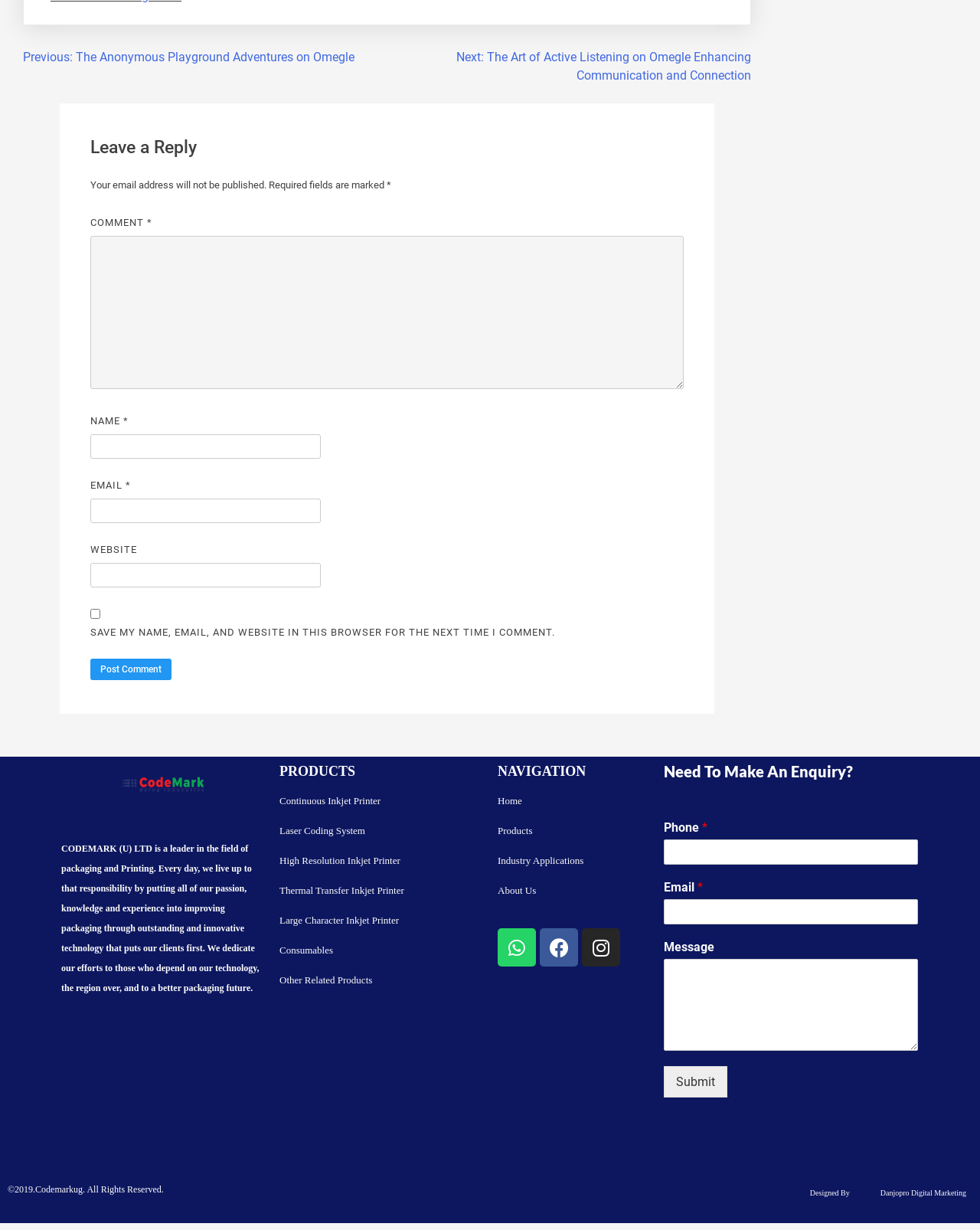What is the name of the company?
Please respond to the question with a detailed and well-explained answer.

The name of the company is CODEMARK (U) LTD, as indicated by the text 'CODEMARK (U) LTD is a leader in the field of packaging and Printing'.